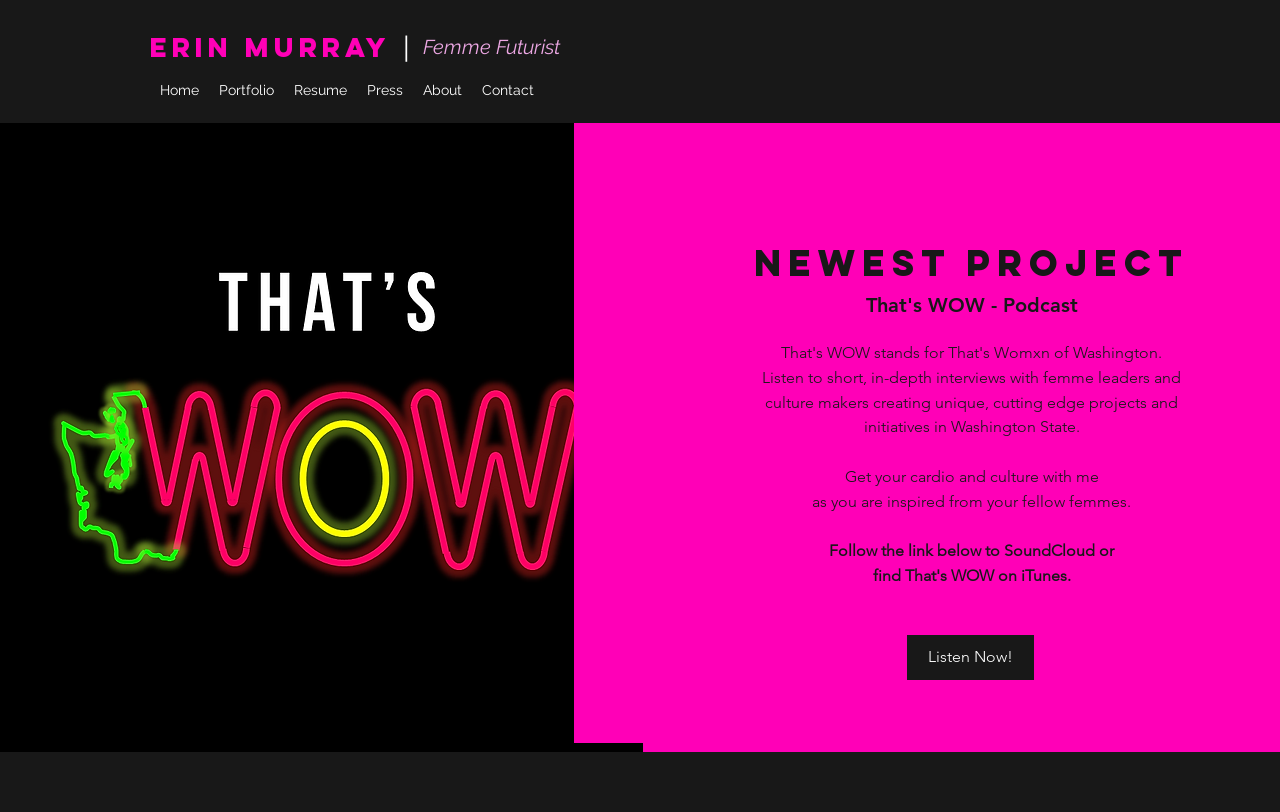What is the name of the podcast?
Give a one-word or short phrase answer based on the image.

That's WOW Podcast